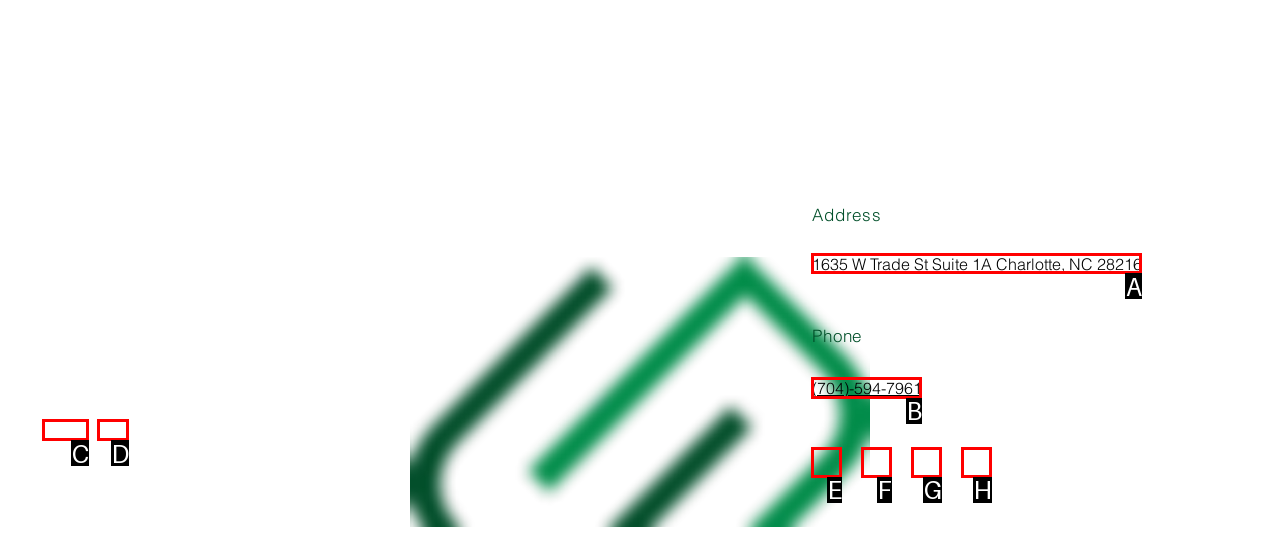Which HTML element should be clicked to fulfill the following task: Visit 1635 W Trade St Suite 1A Charlotte, NC 28216?
Reply with the letter of the appropriate option from the choices given.

A